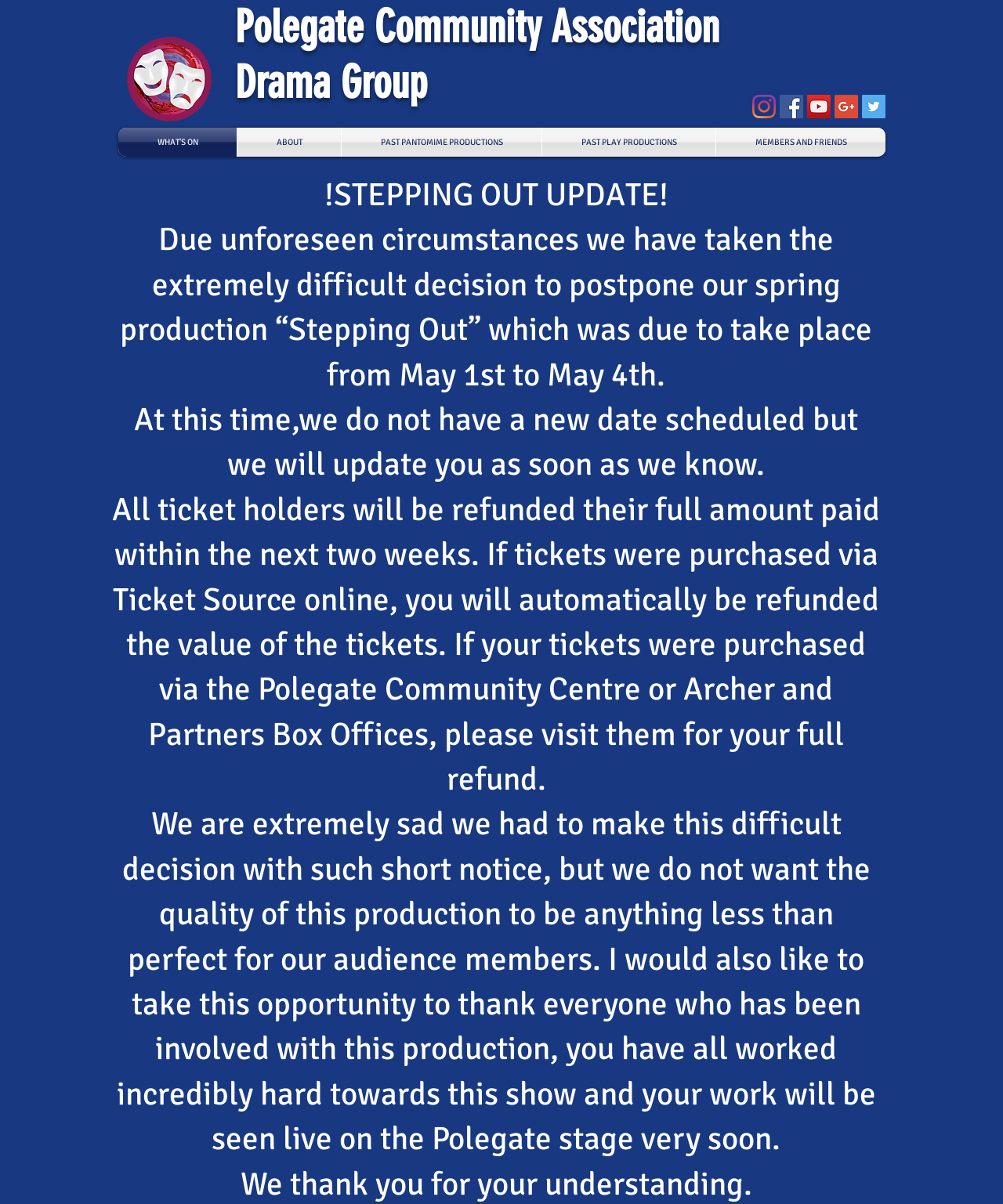Could you determine the bounding box coordinates of the clickable element to complete the instruction: "Go to PAST PANTOMIME PRODUCTIONS page"? Provide the coordinates as four float numbers between 0 and 1, i.e., [left, top, right, bottom].

[0.341, 0.106, 0.54, 0.13]